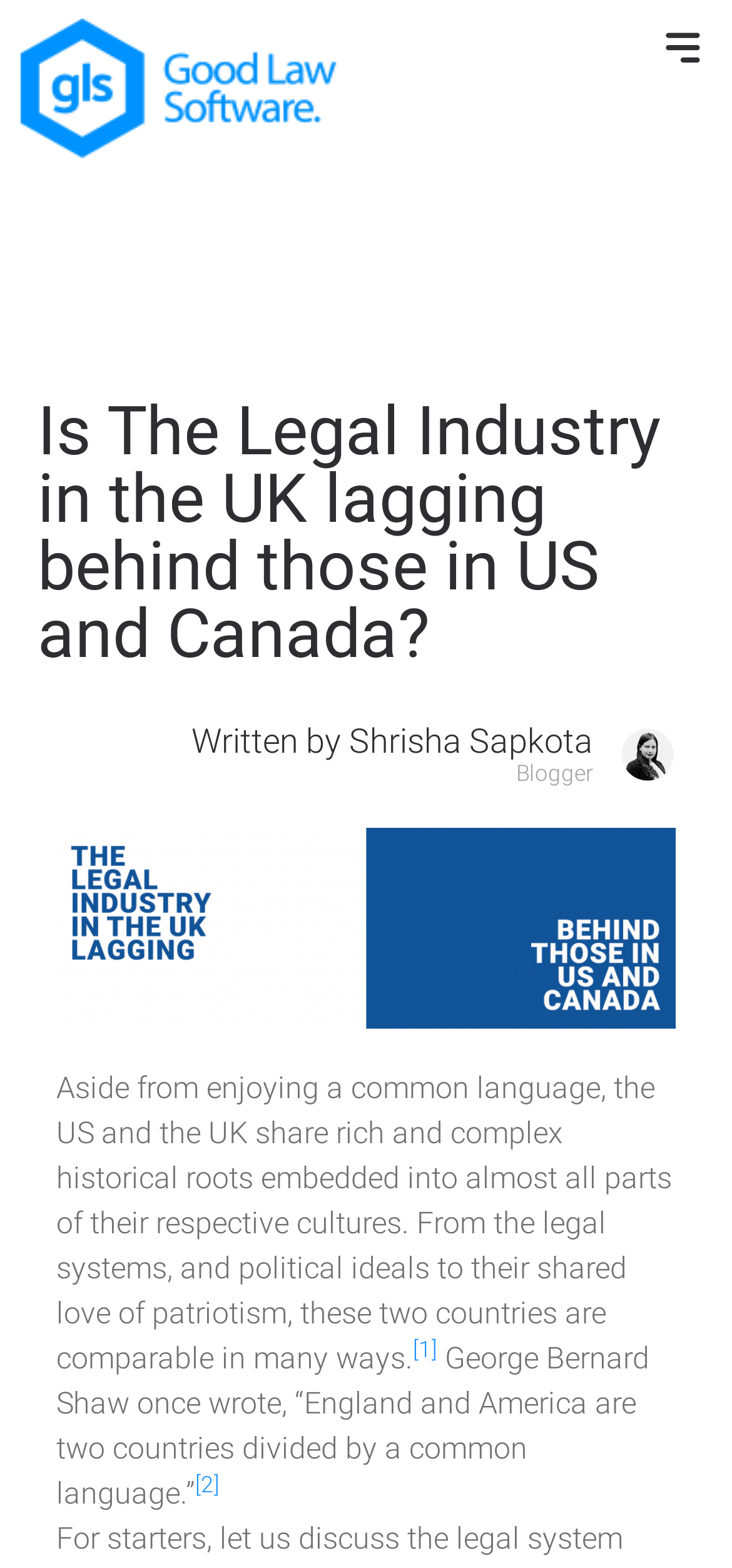What is the image below the heading about?
Answer the question with detailed information derived from the image.

The image below the heading is described as 'case management software, practice management software, legal accounting software, legaltech, technology for lawyers, case management, immigration, london, united kingdom' which suggests that it is related to case management software.